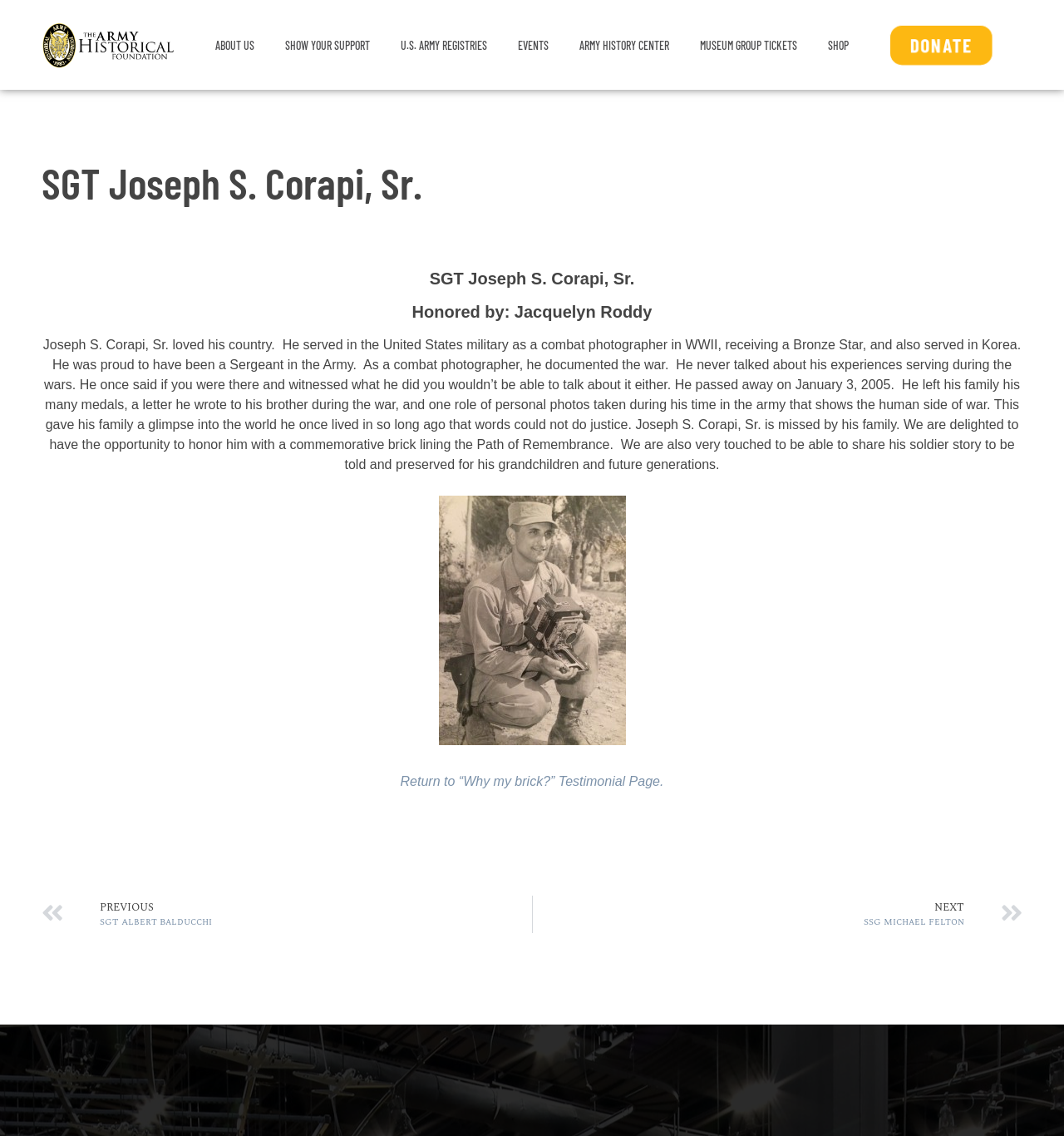Offer a comprehensive description of the webpage’s content and structure.

This webpage is dedicated to honoring SGT Joseph S. Corapi, Sr. The top-left corner of the page features a link, followed by a navigation menu with seven links: "ABOUT US", "SHOW YOUR SUPPORT", "U.S. ARMY REGISTRIES", "EVENTS", "ARMY HISTORY CENTER", "MUSEUM GROUP TICKETS", and "SHOP". To the right of the navigation menu, there is a "DONATE" link.

Below the navigation menu, there are three headings that read "SGT Joseph S. Corapi, Sr." and "Honored by: Jacquelyn Roddy". A paragraph of text follows, describing SGT Corapi's military service, including his time as a combat photographer in WWII and Korea, and his personal experiences during the wars. The text also mentions his family and the commemorative brick honoring him.

To the right of the paragraph, there is a link to "Roddy" with an accompanying image. Below this, there is a link to return to the "Why my brick?" testimonial page. The page also features two links to navigate to previous and next testimonials, labeled "PREVIOUS SGT Albert Balducchi" and "NEXT SSG Michael Felton".